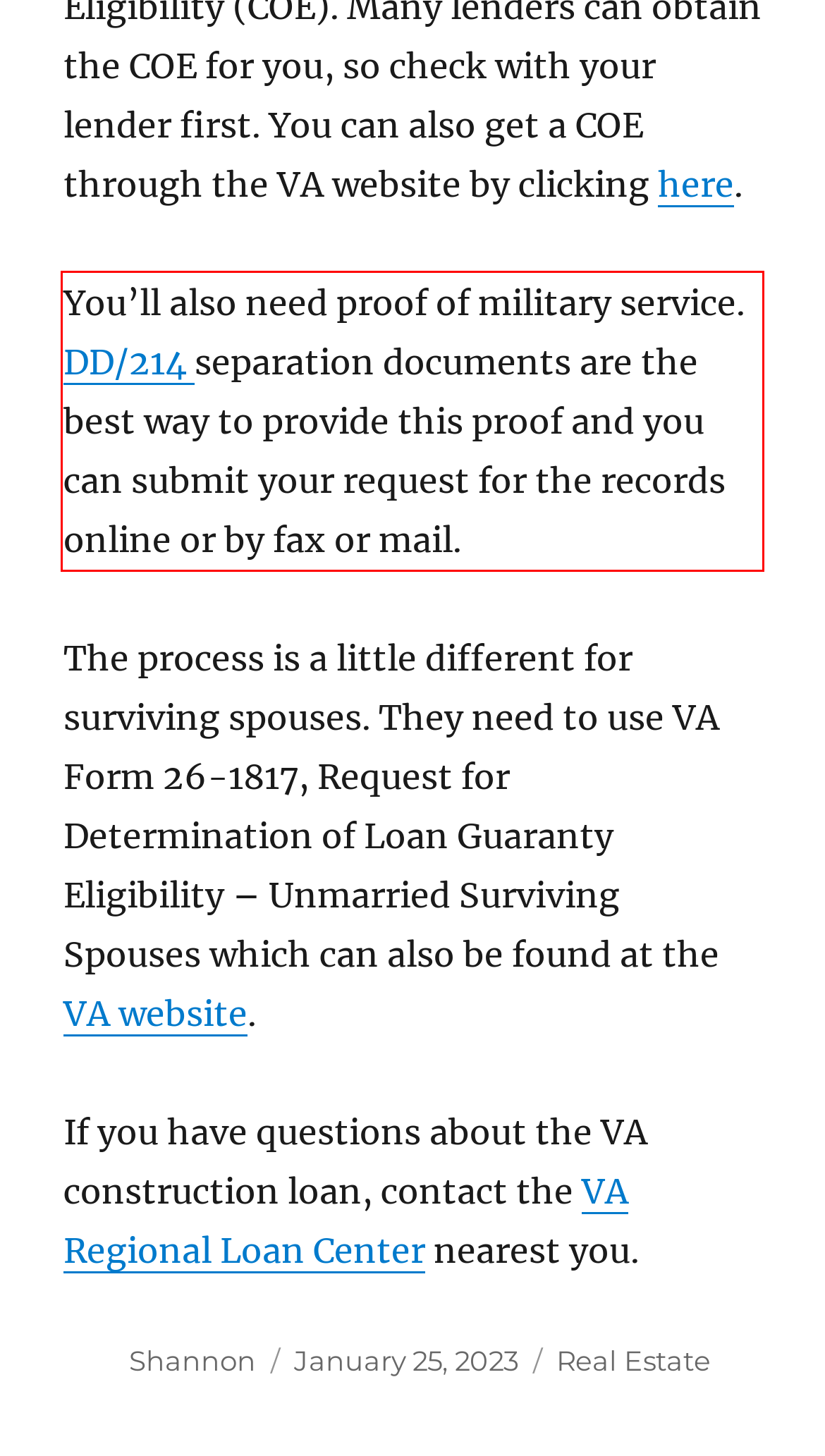Analyze the screenshot of the webpage that features a red bounding box and recognize the text content enclosed within this red bounding box.

You’ll also need proof of military service. DD/214 separation documents are the best way to provide this proof and you can submit your request for the records online or by fax or mail.